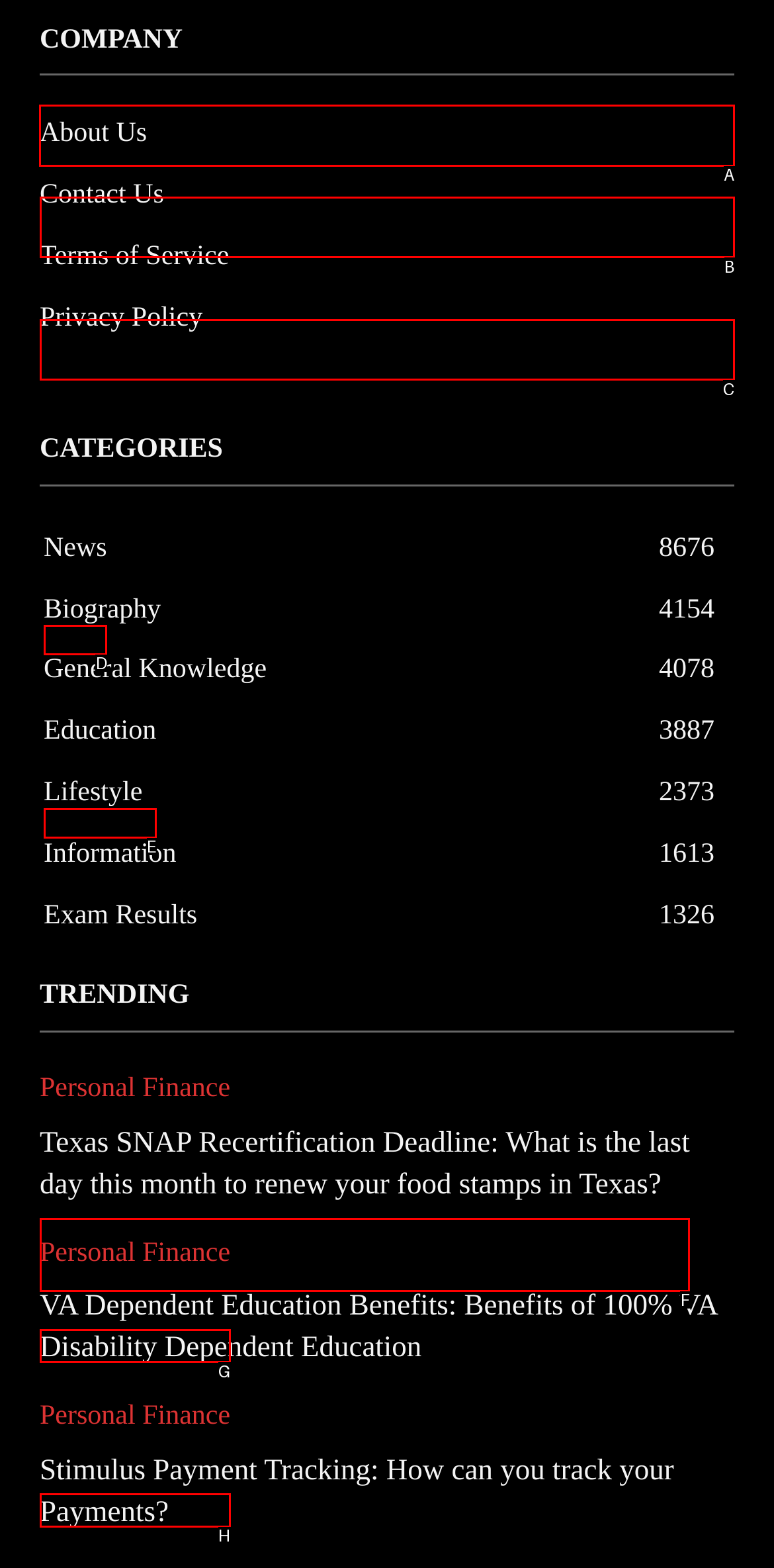Identify the correct lettered option to click in order to perform this task: Click on About Us. Respond with the letter.

A